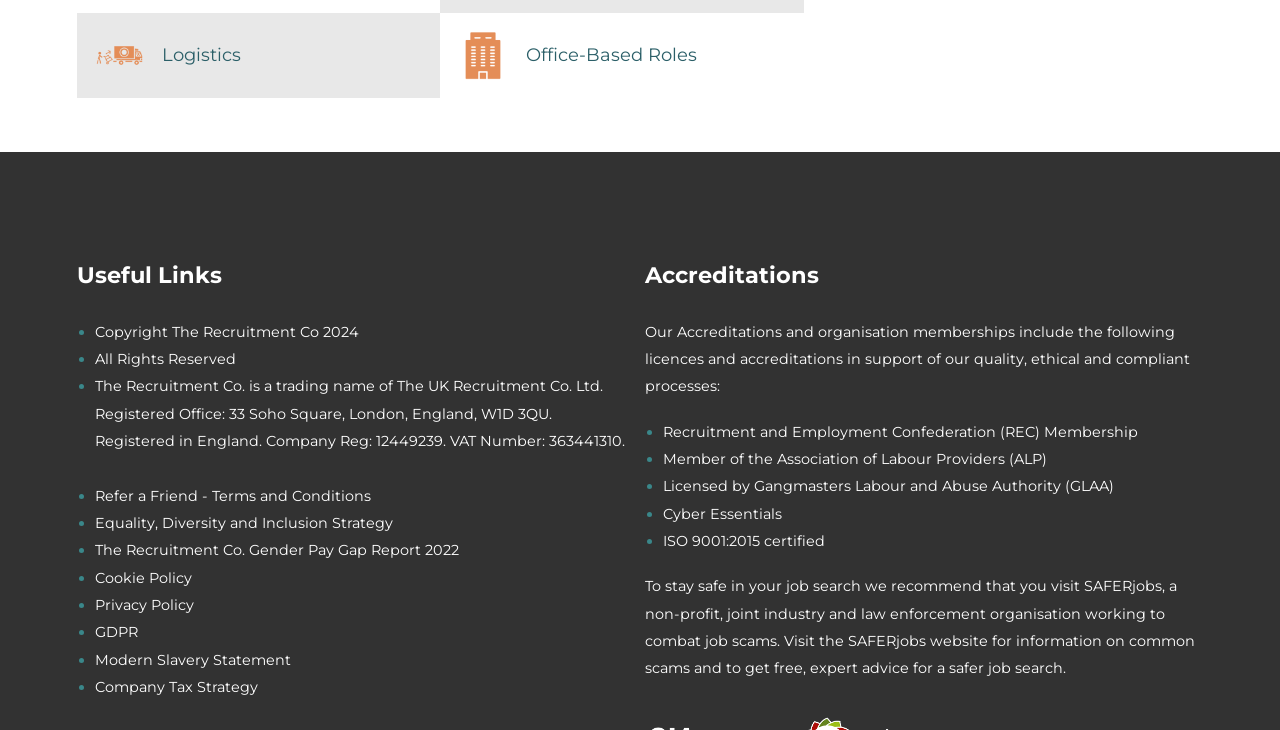What is the purpose of the SAFERjobs website?
Provide a comprehensive and detailed answer to the question.

The purpose of the SAFERjobs website can be found in the StaticText element with the text 'Visit the SAFERjobs website for information on common scams and to get free, expert advice for a safer job search.' which is located at the bottom of the webpage.